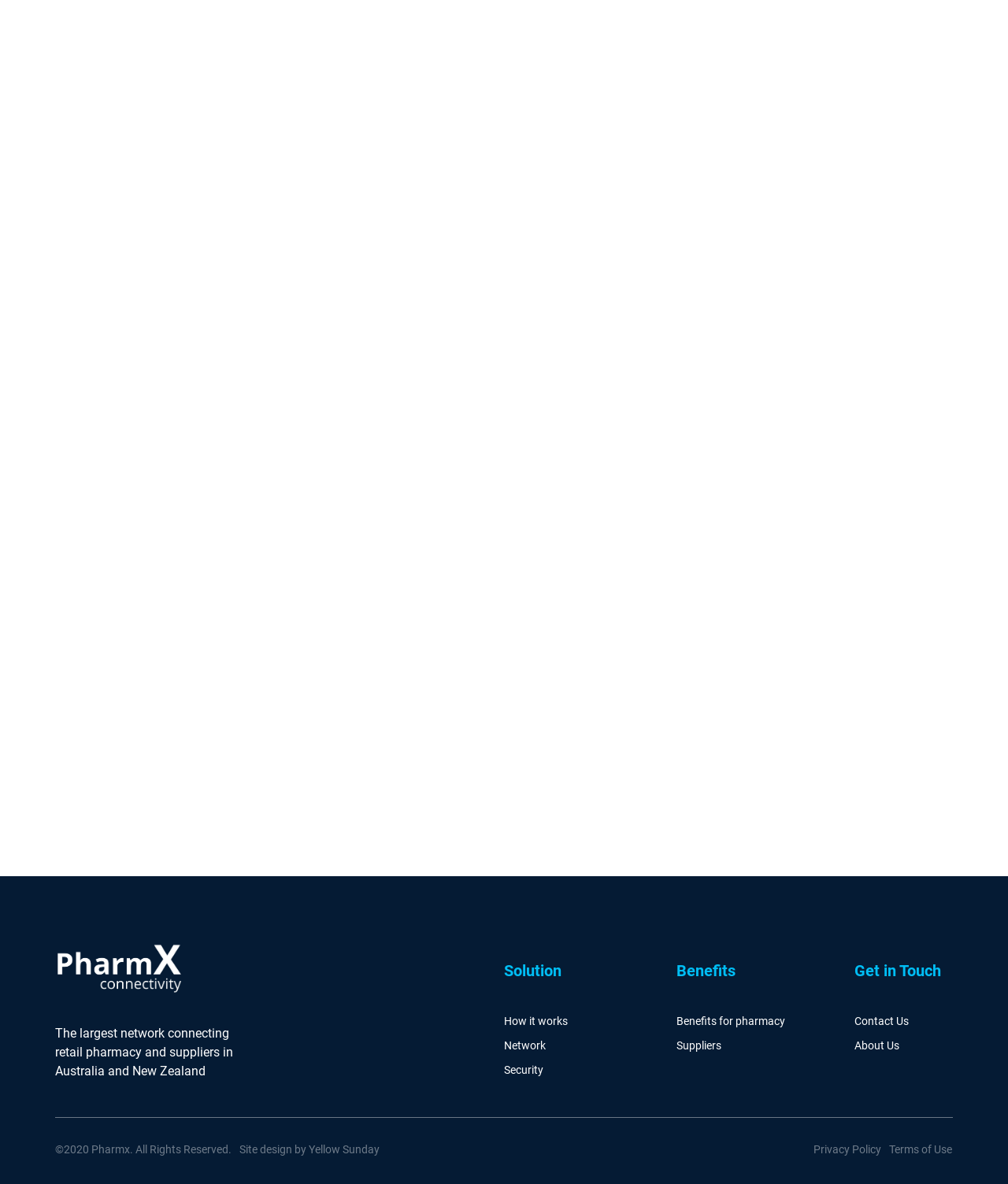Specify the bounding box coordinates of the region I need to click to perform the following instruction: "Learn how it works". The coordinates must be four float numbers in the range of 0 to 1, i.e., [left, top, right, bottom].

[0.5, 0.855, 0.671, 0.869]